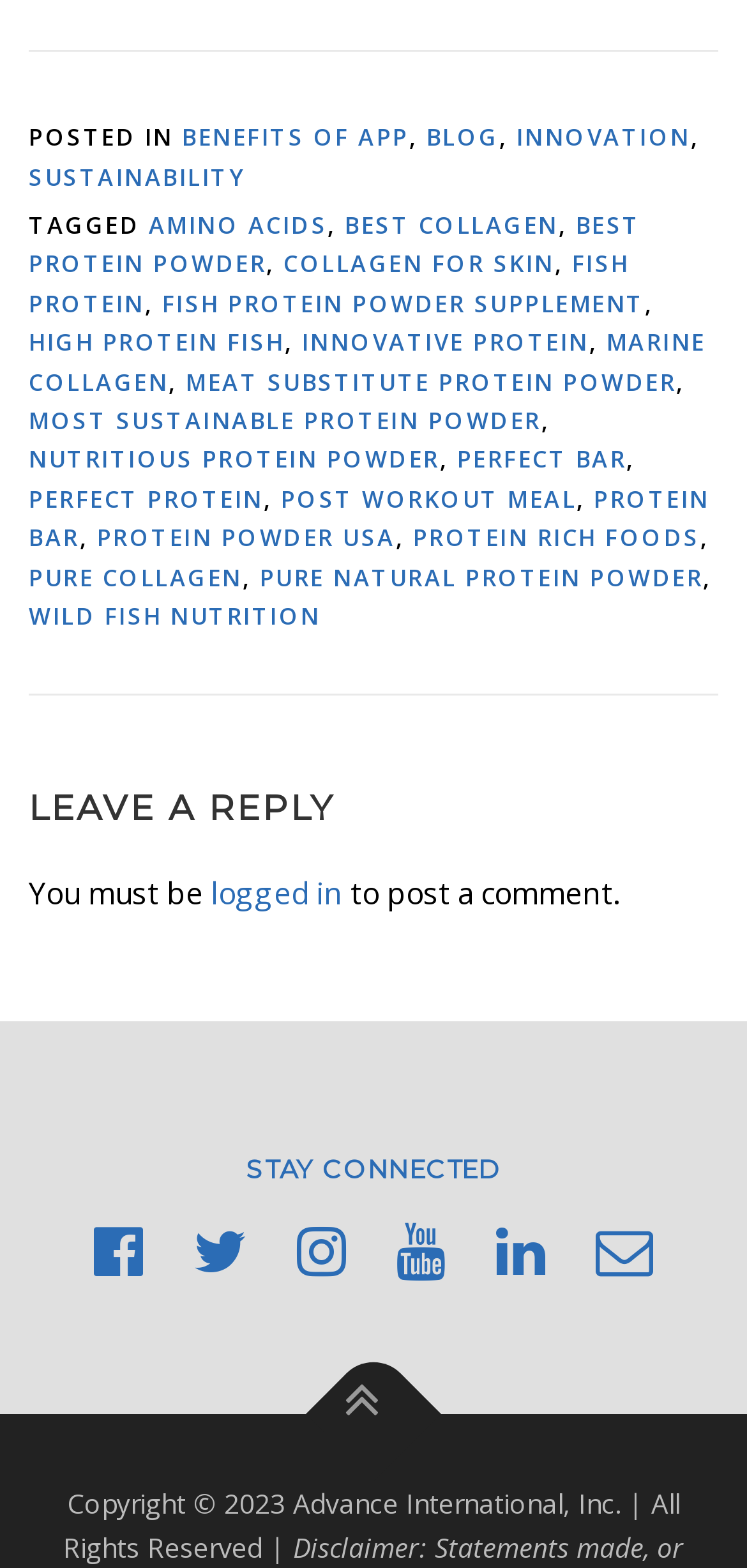Could you locate the bounding box coordinates for the section that should be clicked to accomplish this task: "Click on POST A COMMENT".

[0.282, 0.556, 0.459, 0.583]